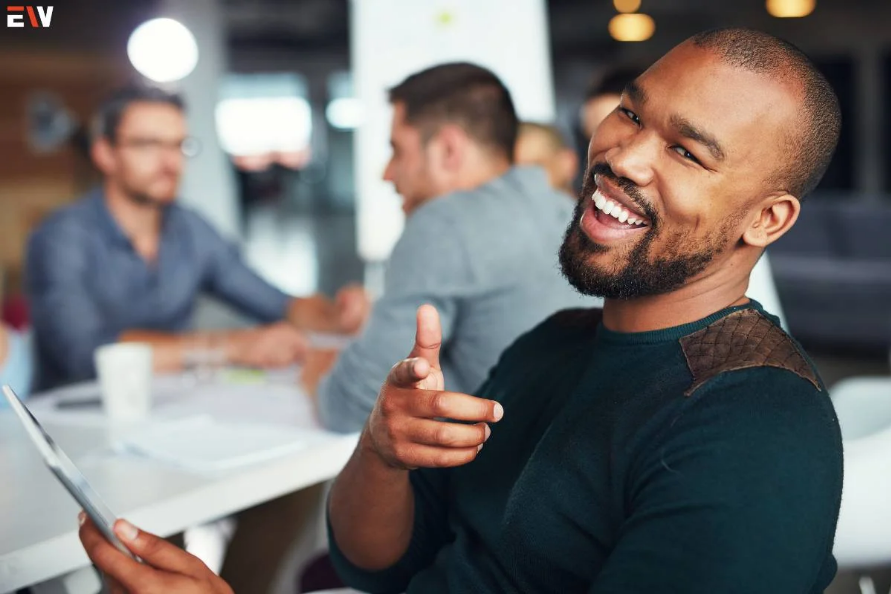What is happening in the background?
Look at the screenshot and provide an in-depth answer.

In the background, a group of professionals can be seen engaged in a brainstorming session, with paperwork and a coffee cup on the table, creating an atmosphere of teamwork and innovation, as described in the caption.